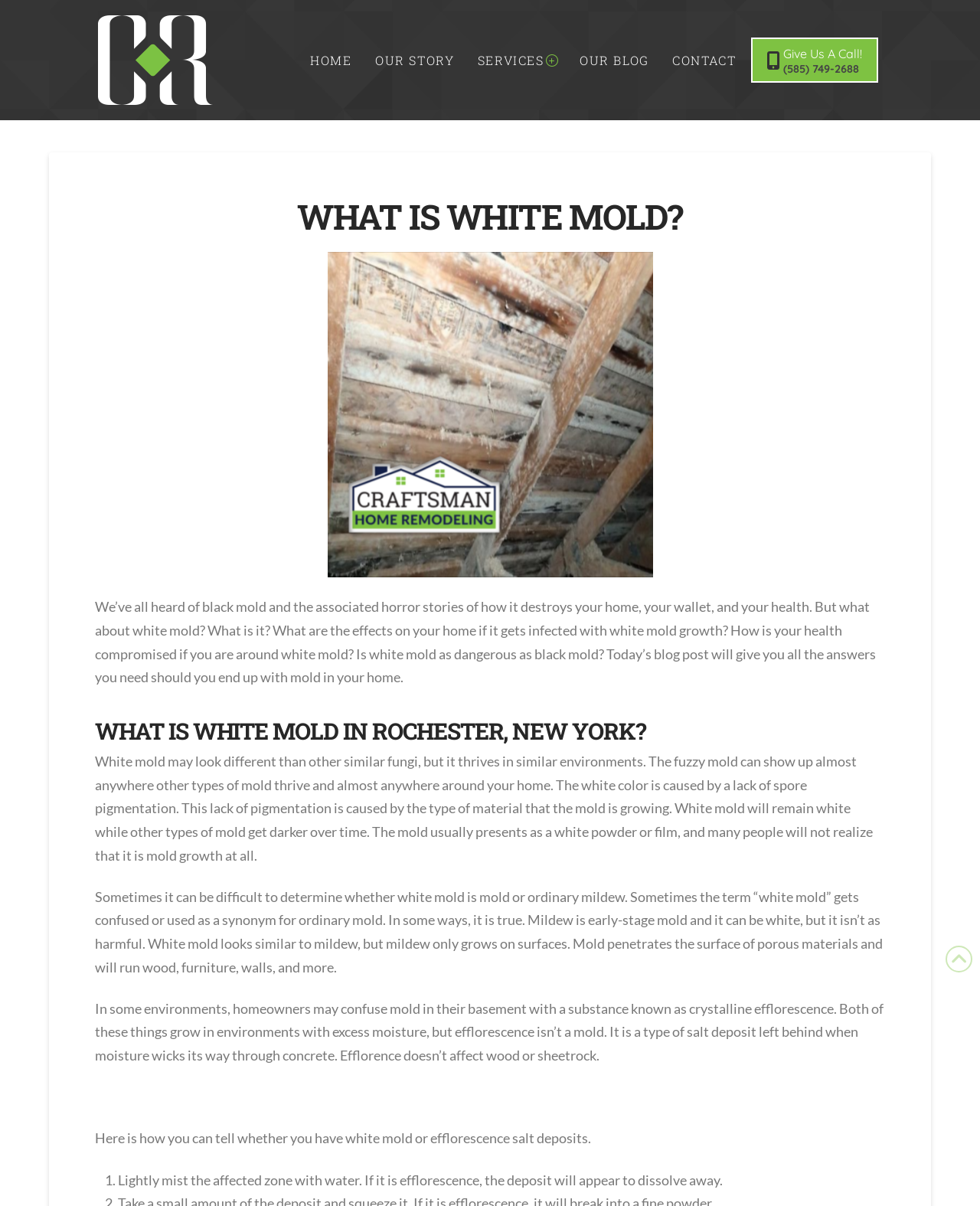Provide the bounding box coordinates for the specified HTML element described in this description: "alt="Craftsman Home Remodeling logo"". The coordinates should be four float numbers ranging from 0 to 1, in the format [left, top, right, bottom].

[0.1, 0.013, 0.217, 0.087]